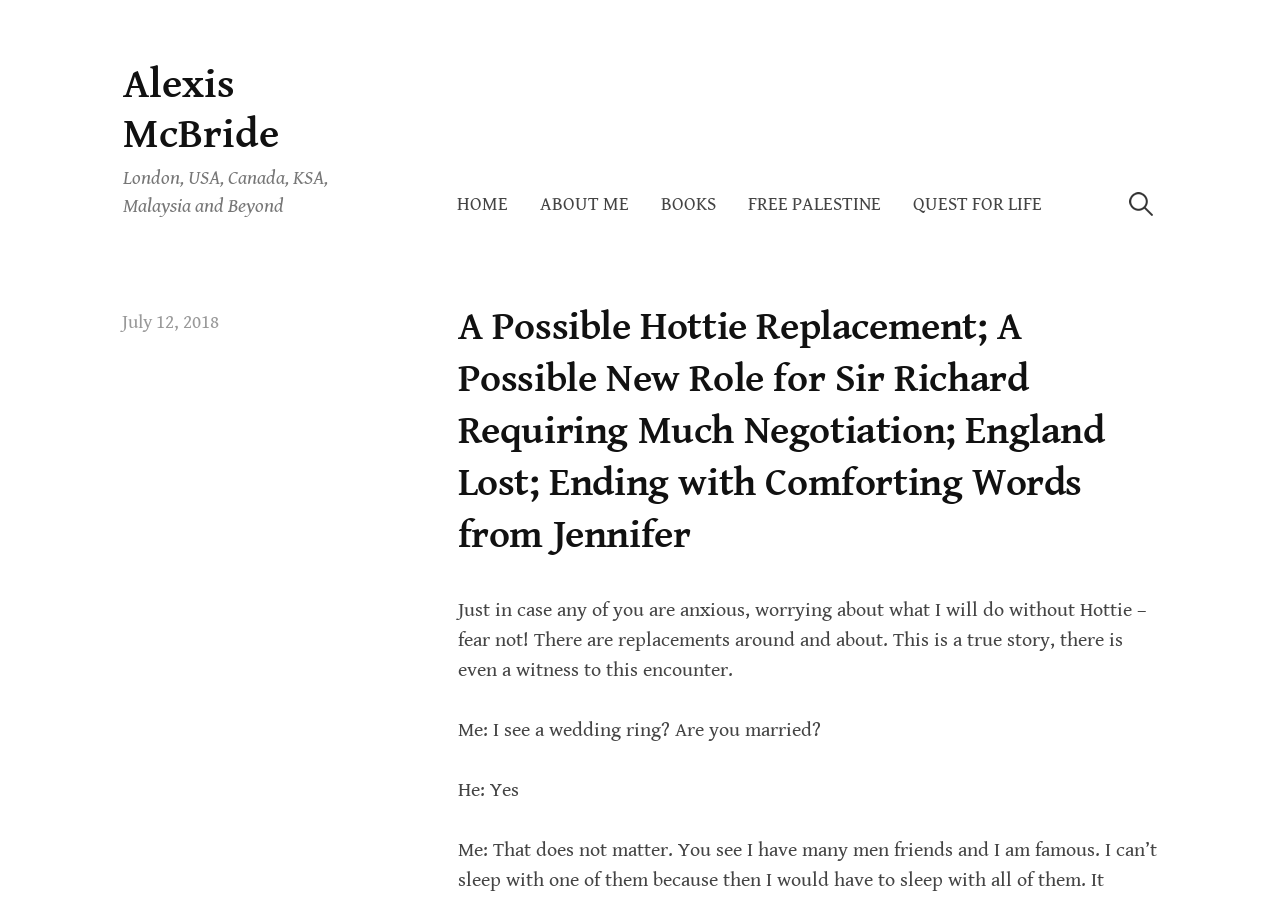What is the date mentioned in the webpage?
Please answer the question with a single word or phrase, referencing the image.

July 12, 2018